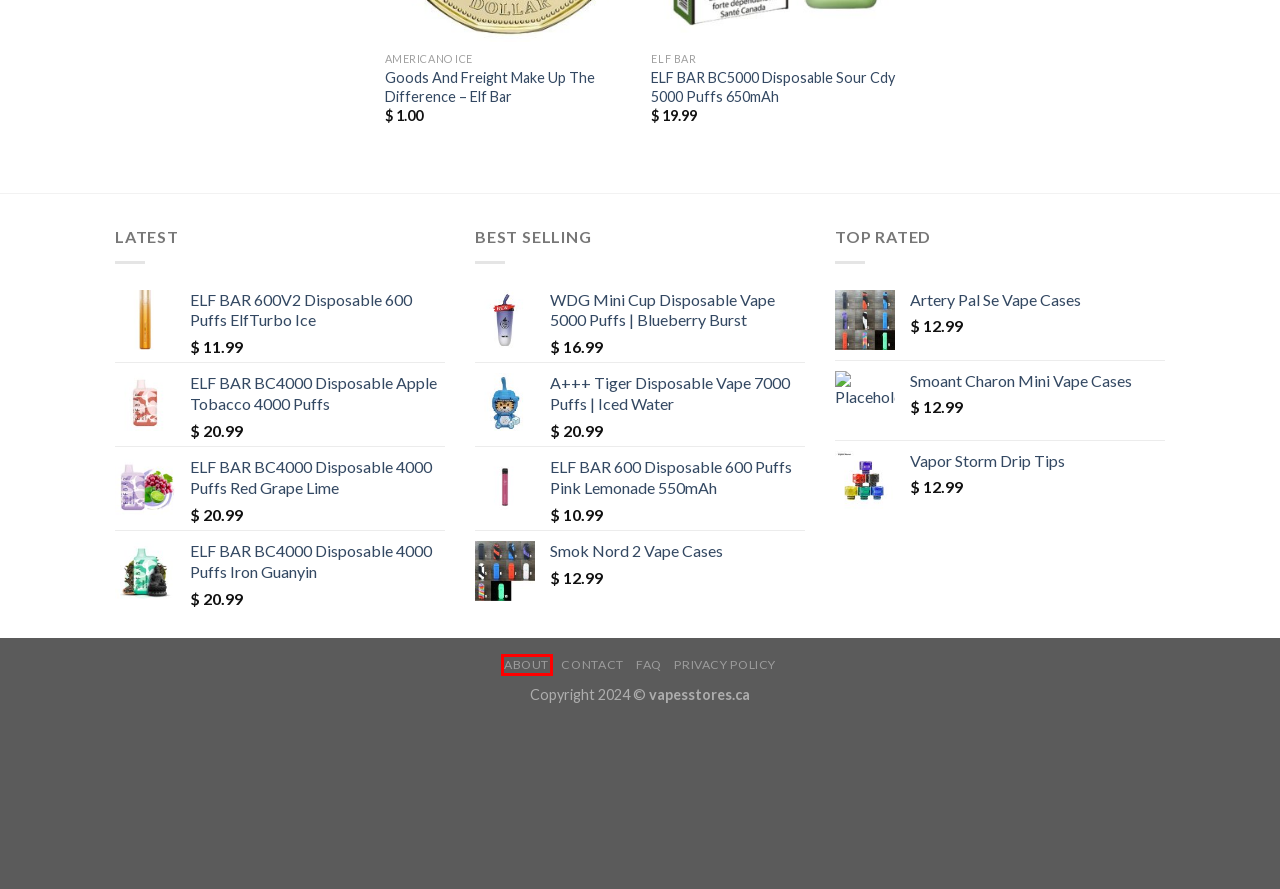Examine the screenshot of a webpage with a red bounding box around a UI element. Your task is to identify the webpage description that best corresponds to the new webpage after clicking the specified element. The given options are:
A. Vapor Storm Drip Tips - Best Vape On Sale Online With Fast Shipping
B. ELF BAR BC4000 Disposable 4000 Puffs Iron Guanyin - Best Vape On Sale Online With Fast Shipping
C. Smoant Charon Mini Vape Cases - Best Vape On Sale Online With Fast Shipping
D. ELF BAR BC4000 Disposable Apple Tobacco 4000 Puffs - Best Vape On Sale Online With Fast Shipping
E. ELF BAR 600V2 Disposable 600 Puffs ElfTurbo Ice - Best Vape On Sale Online With Fast Shipping
F. Artery Pal Se Vape Cases - Best Vape On Sale Online With Fast Shipping
G. About - Best Vape On Sale Online With Fast Shipping
H. ELF BAR BC4000 Disposable 4000 Puffs Red Grape Lime - Best Vape On Sale Online With Fast Shipping

G